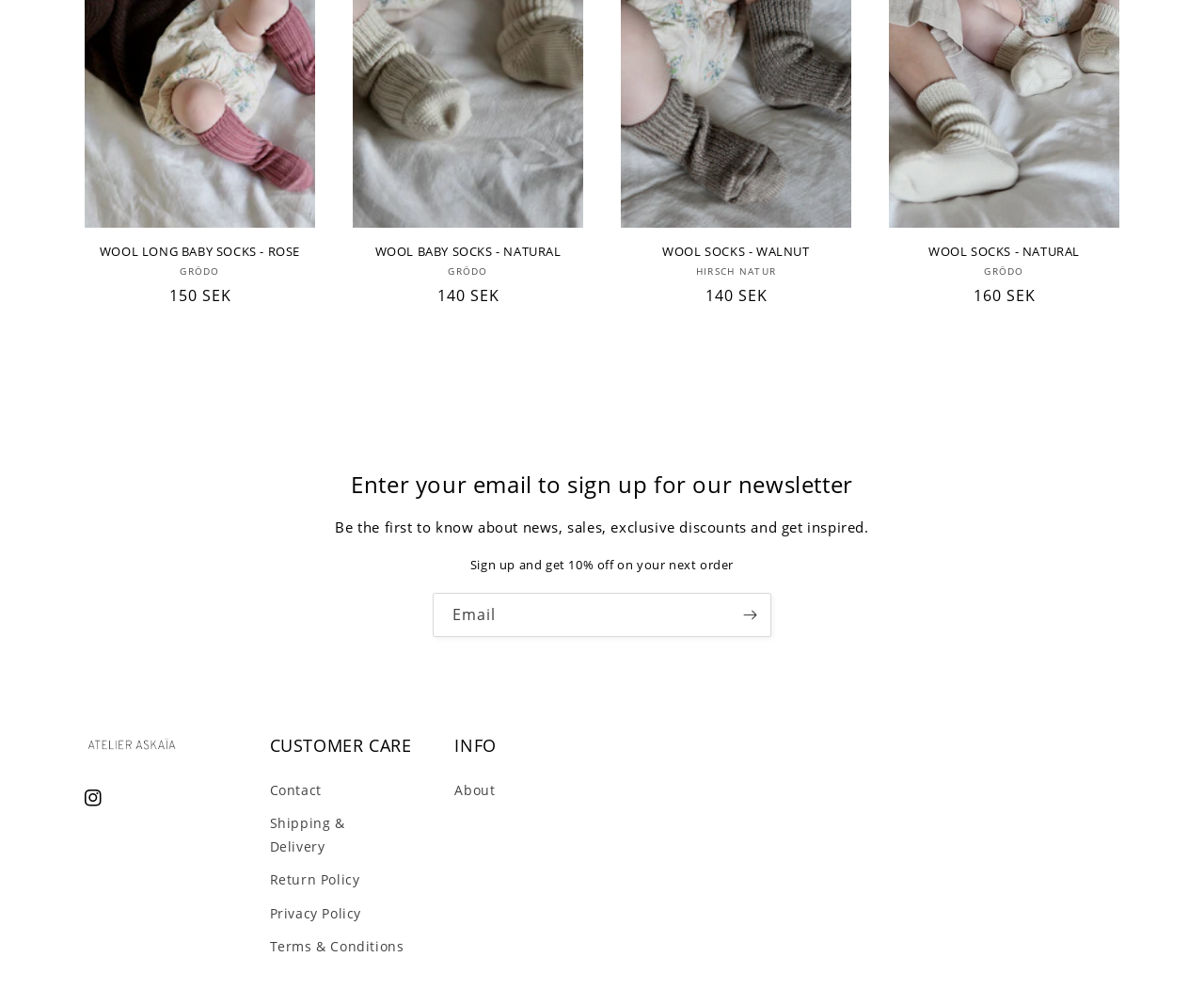Please provide a one-word or short phrase answer to the question:
What is the discount offered for signing up for the newsletter?

10% off